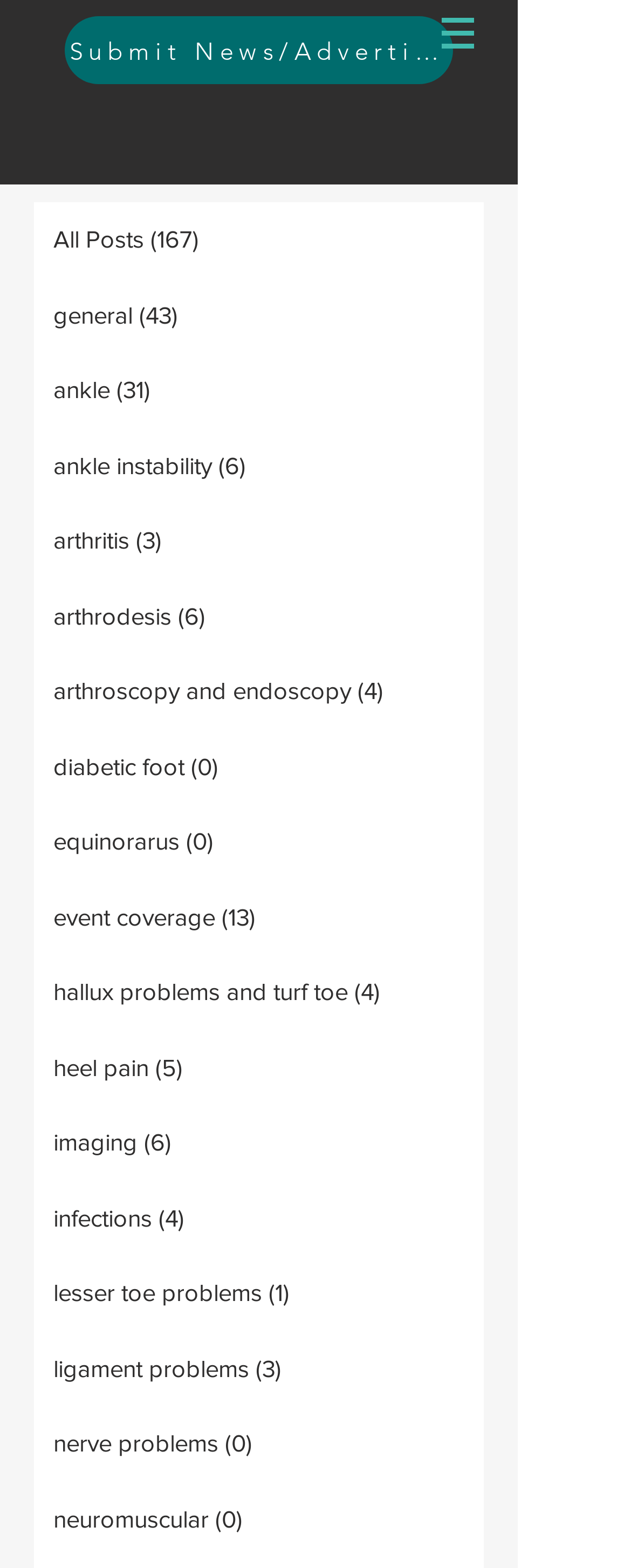Offer a meticulous description of the webpage's structure and content.

The webpage appears to be a blog or news site focused on foot and ankle-related topics, specifically discussing the distal tibiofibular syndesmosis. At the top of the page, there is a navigation menu labeled "Site" with a button that has a popup menu. To the right of the navigation menu, there is an image.

Below the navigation menu, there are several links categorized by topic, including "All Posts", "general", "ankle", "ankle instability", and others. These links are arranged in a vertical list, with each link positioned below the previous one. There are 17 links in total, each with a varying number of posts associated with it.

The links are positioned near the left edge of the page, with a significant amount of empty space to the right. The page does not appear to have a main content area or article, but rather serves as a directory or index for various topics related to foot and ankle care.